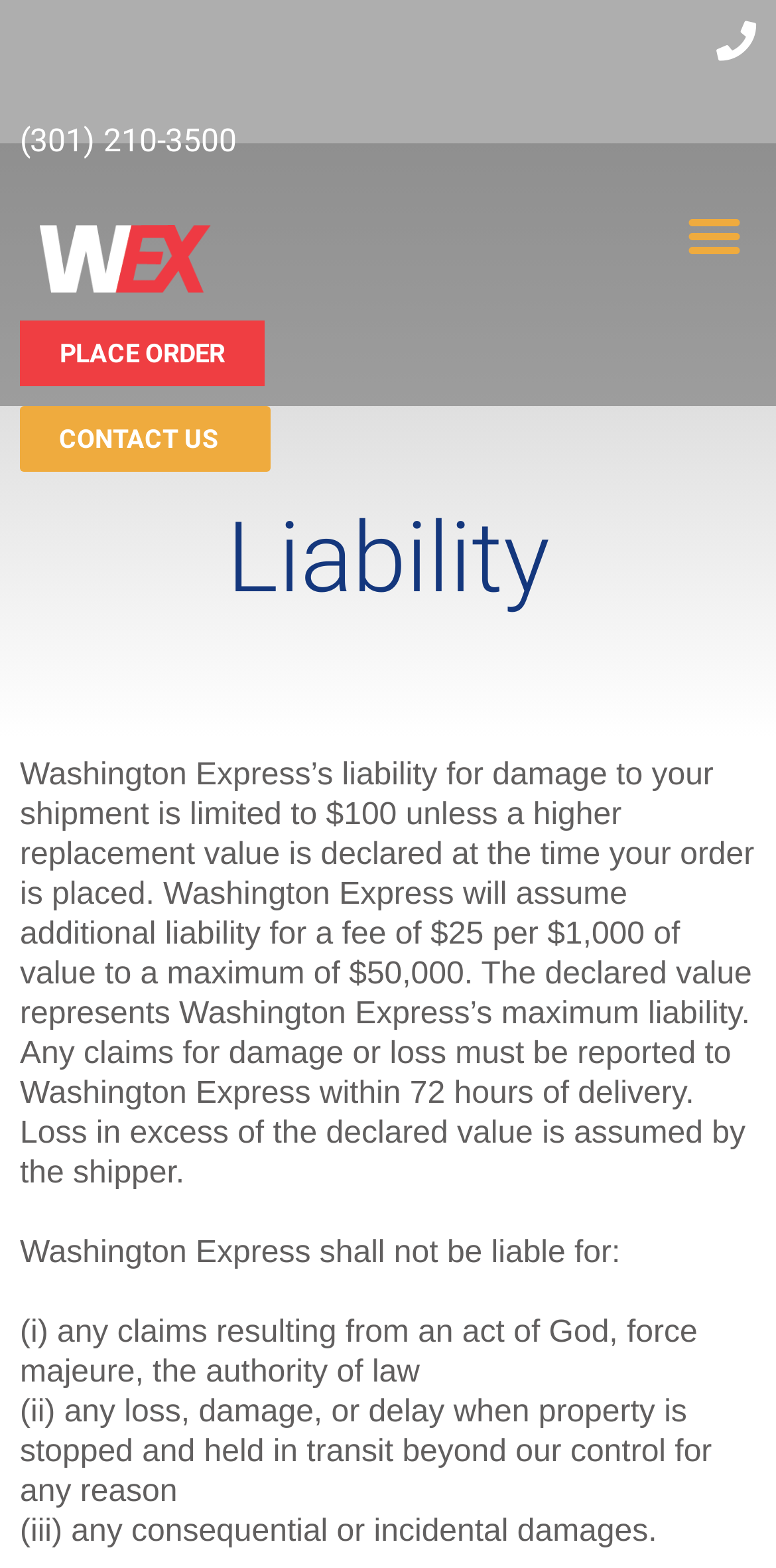Please provide a detailed answer to the question below based on the screenshot: 
What is Washington Express not liable for?

The webpage states that Washington Express shall not be liable for any claims resulting from an act of God, force majeure, the authority of law, and other specified circumstances.